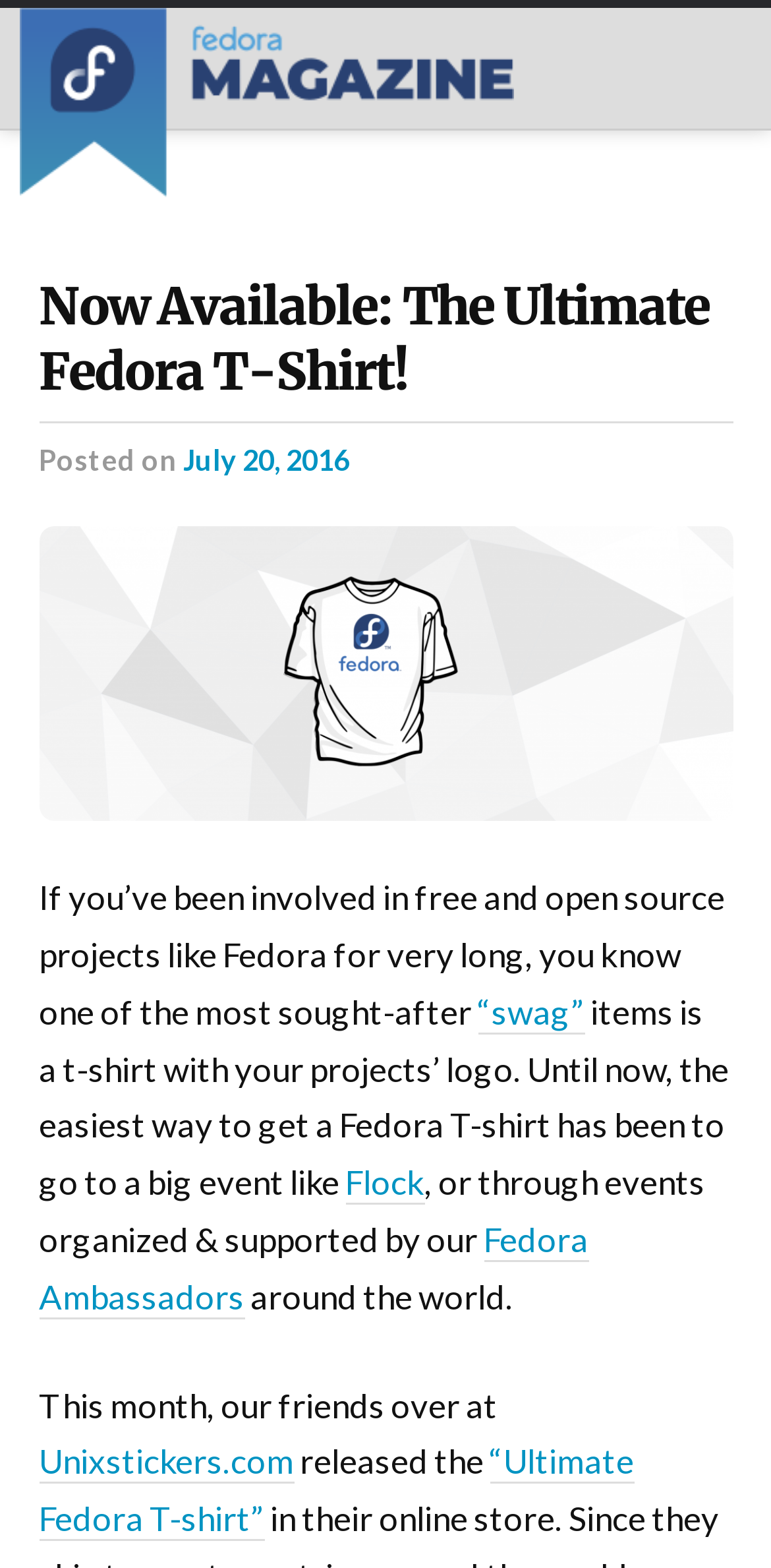Locate the bounding box coordinates of the UI element described by: "“Ultimate Fedora T-shirt”". Provide the coordinates as four float numbers between 0 and 1, formatted as [left, top, right, bottom].

[0.05, 0.919, 0.822, 0.983]